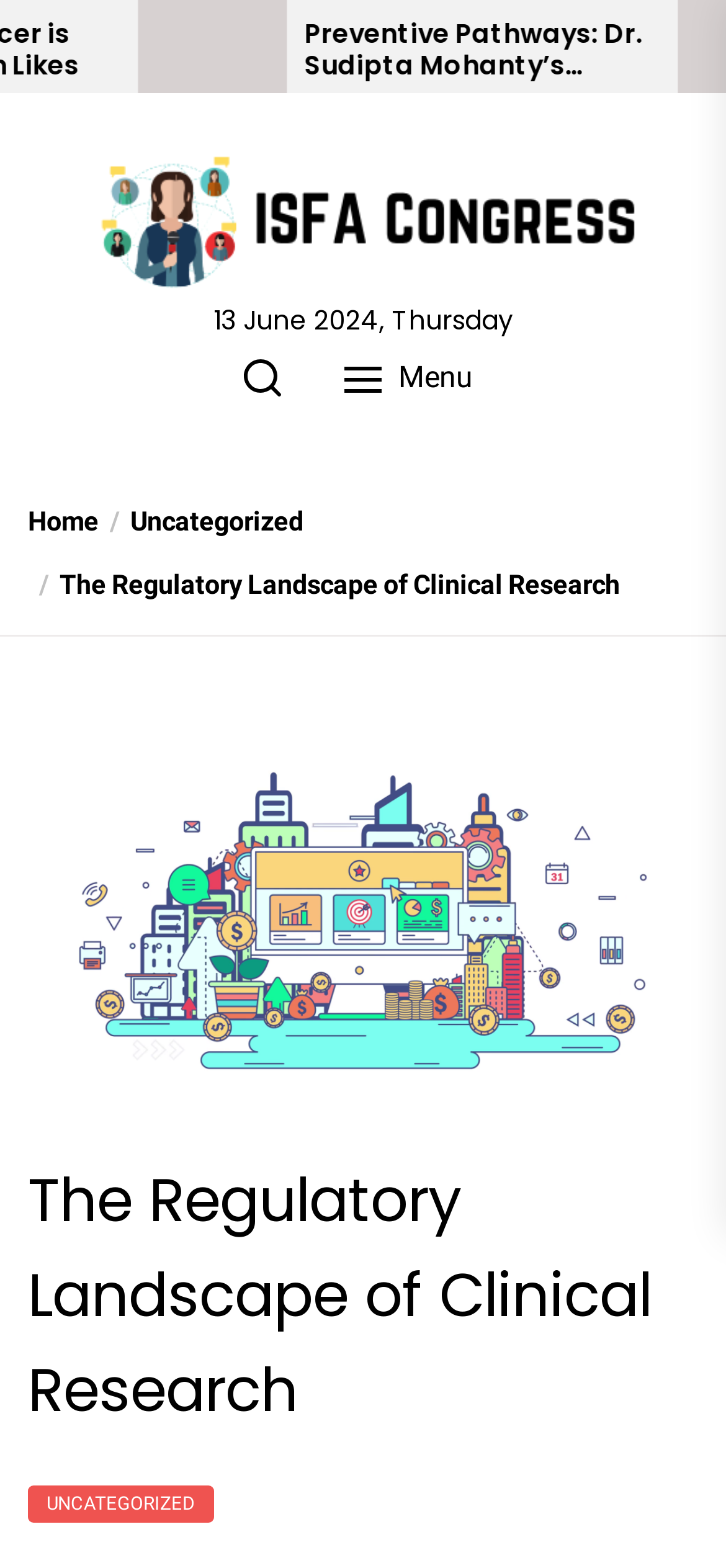Please specify the bounding box coordinates of the clickable region to carry out the following instruction: "learn about dermatology". The coordinates should be four float numbers between 0 and 1, in the format [left, top, right, bottom].

None